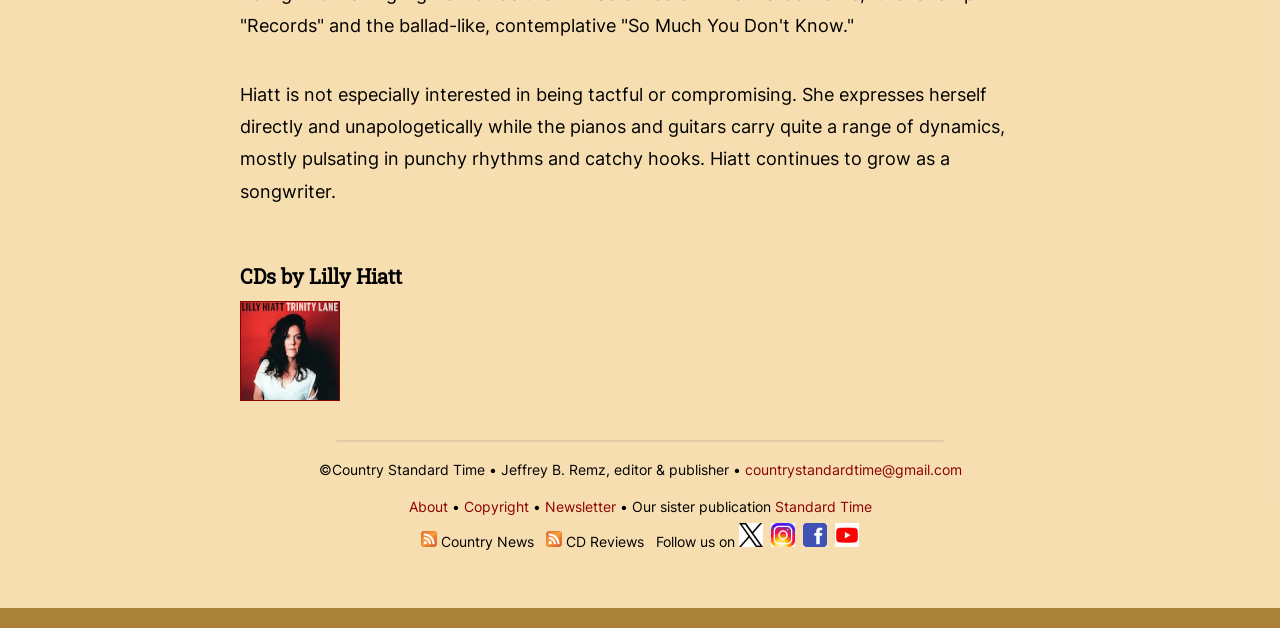Give a concise answer using one word or a phrase to the following question:
What is the email address of the editor and publisher?

countrystandardtime@gmail.com